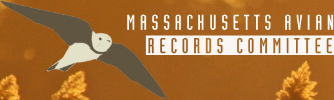Answer the question below using just one word or a short phrase: 
What is the purpose of the Massachusetts Avian Records Committee?

Documentation and preservation of avian species